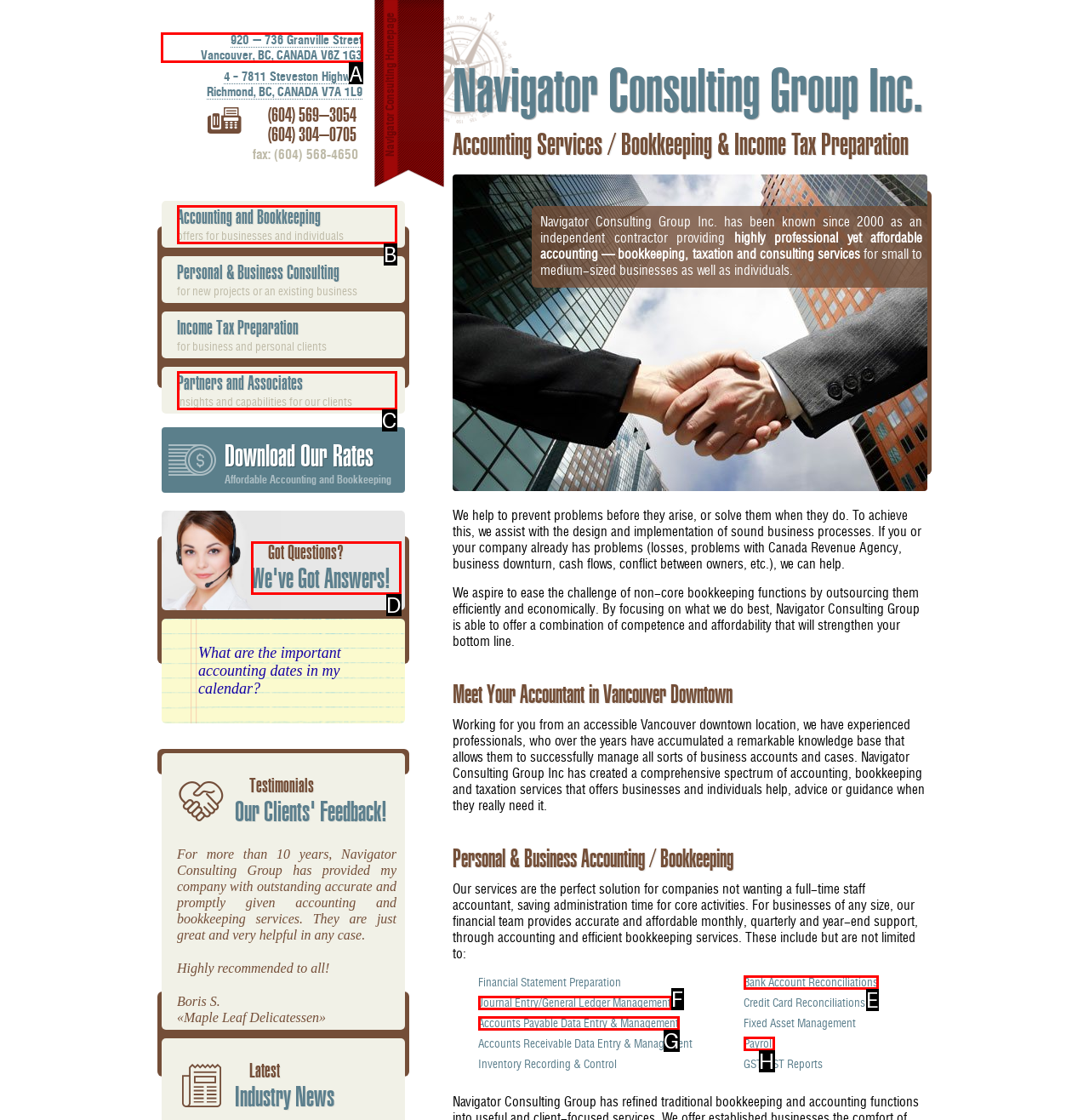Given the task: Get directions to Vancouver office, indicate which boxed UI element should be clicked. Provide your answer using the letter associated with the correct choice.

A